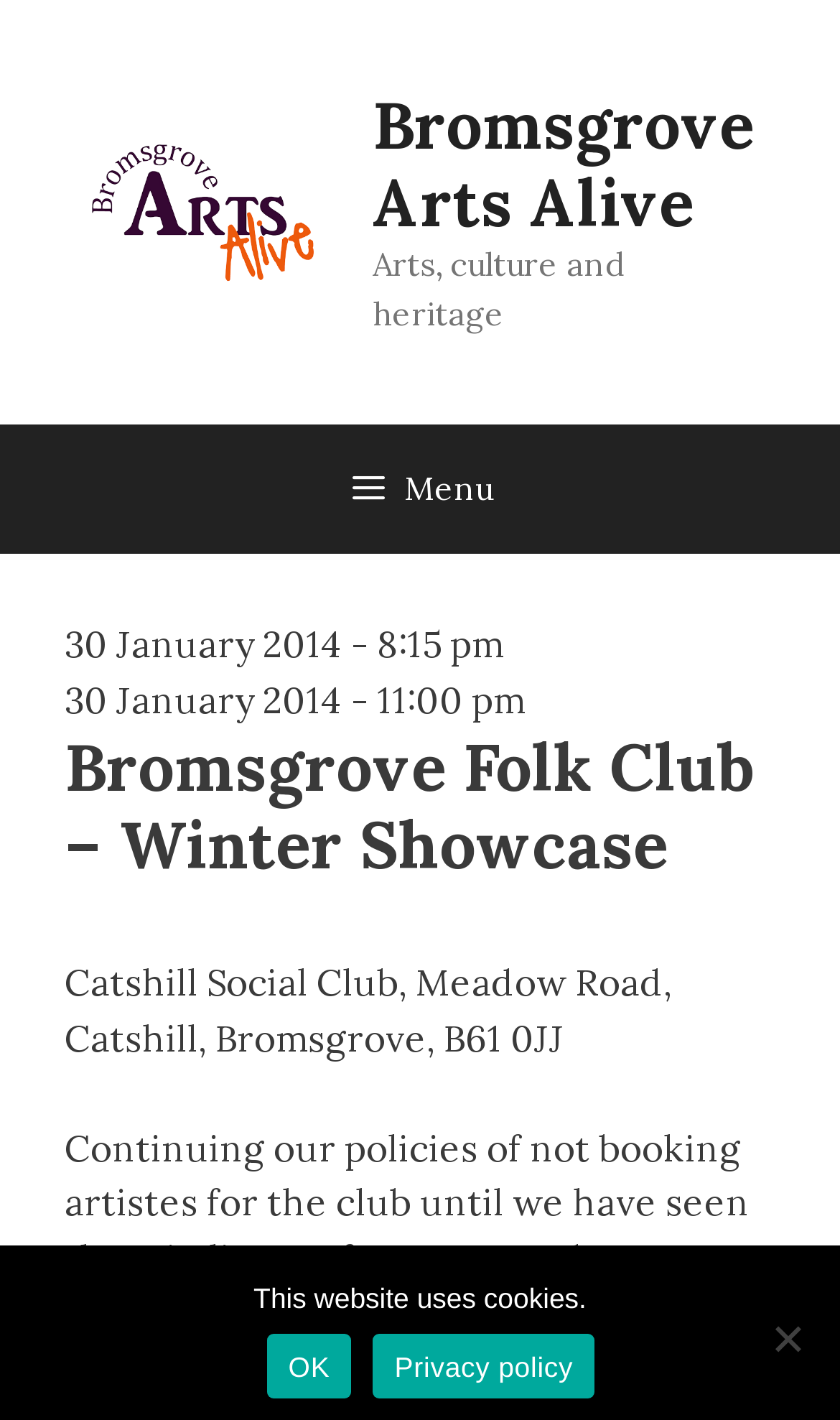Provide a thorough description of the webpage you see.

The webpage appears to be about Bromsgrove Folk Club, specifically showcasing their Winter event. At the top of the page, there is a banner with the site's name, "Bromsgrove Arts Alive", accompanied by an image of the same name. Below the banner, there is a navigation menu labeled "Primary" with a button to expand or collapse it.

On the left side of the page, there is a header section with two timestamps, "30 January 2014 - 8:15 pm" and "30 January 2014 - 11:00 pm". Below these timestamps, there is a heading that reads "Bromsgrove Folk Club – Winter Showcase". Further down, there is an address listed, "Catshill Social Club, Meadow Road, Catshill, Bromsgrove, B61 0JJ", which is likely the venue for the event.

On the right side of the page, there is a section with a static text that reads "Arts, culture and heritage". Below this, there is another link to "Bromsgrove Arts Alive". At the bottom of the page, there is a notice about the website using cookies, with options to "OK" or view the "Privacy policy".

There are a total of two images on the page, one being the "Bromsgrove Arts Alive" logo and the other not described. There are also several links and buttons scattered throughout the page, including the navigation menu and the cookie notice.